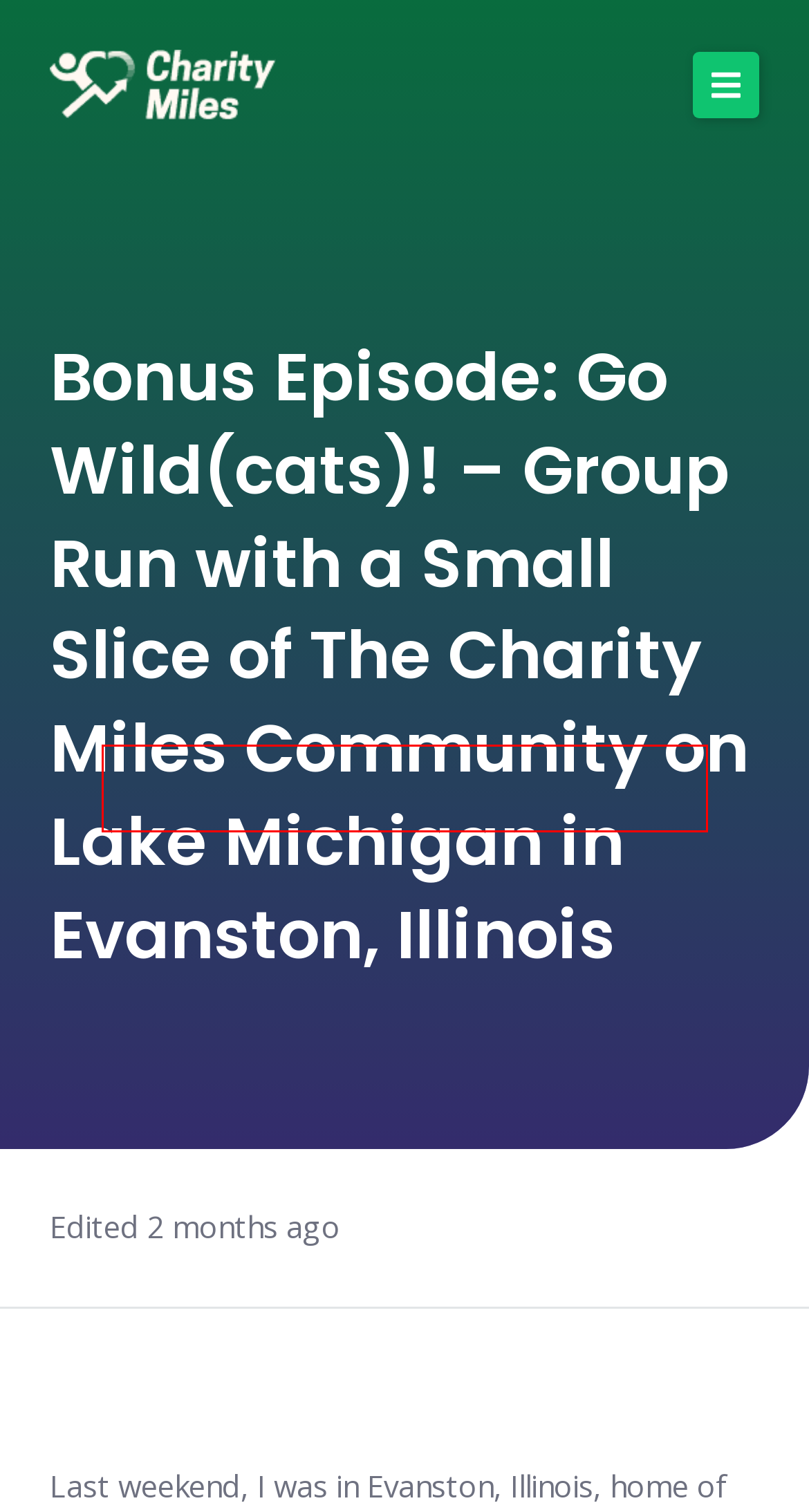Examine the screenshot of the webpage, which includes a red bounding box around an element. Choose the best matching webpage description for the page that will be displayed after clicking the element inside the red bounding box. Here are the candidates:
A. How It Works - Charity Miles App
B. Employee Engagement Terms Archives - Charity Miles App
C. Charities - Charity Miles App
D. Corporate Sponsors - Charity Miles App
E. Our Members - Charity Miles App
F. Employee Engagement - Charity Miles App
G. Blog - Charity Miles App
H. Home - Charity Miles App

G